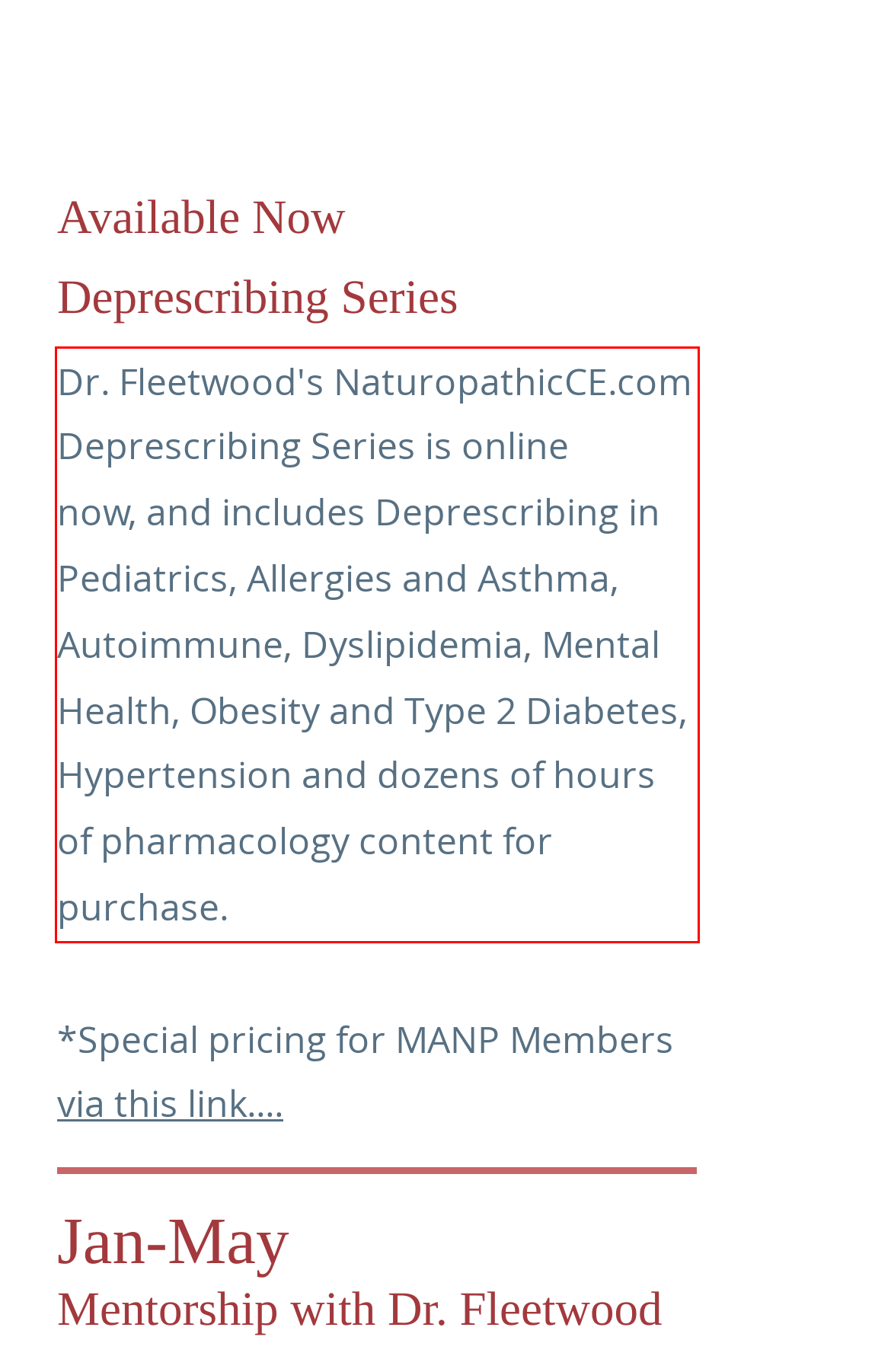Identify the text inside the red bounding box on the provided webpage screenshot by performing OCR.

Dr. Fleetwood's NaturopathicCE.com Deprescribing Series is online now, and includes Deprescribing in Pediatrics, Allergies and Asthma, Autoimmune, Dyslipidemia, Mental Health, Obesity and Type 2 Diabetes, Hypertension and dozens of hours of pharmacology content for purchase.